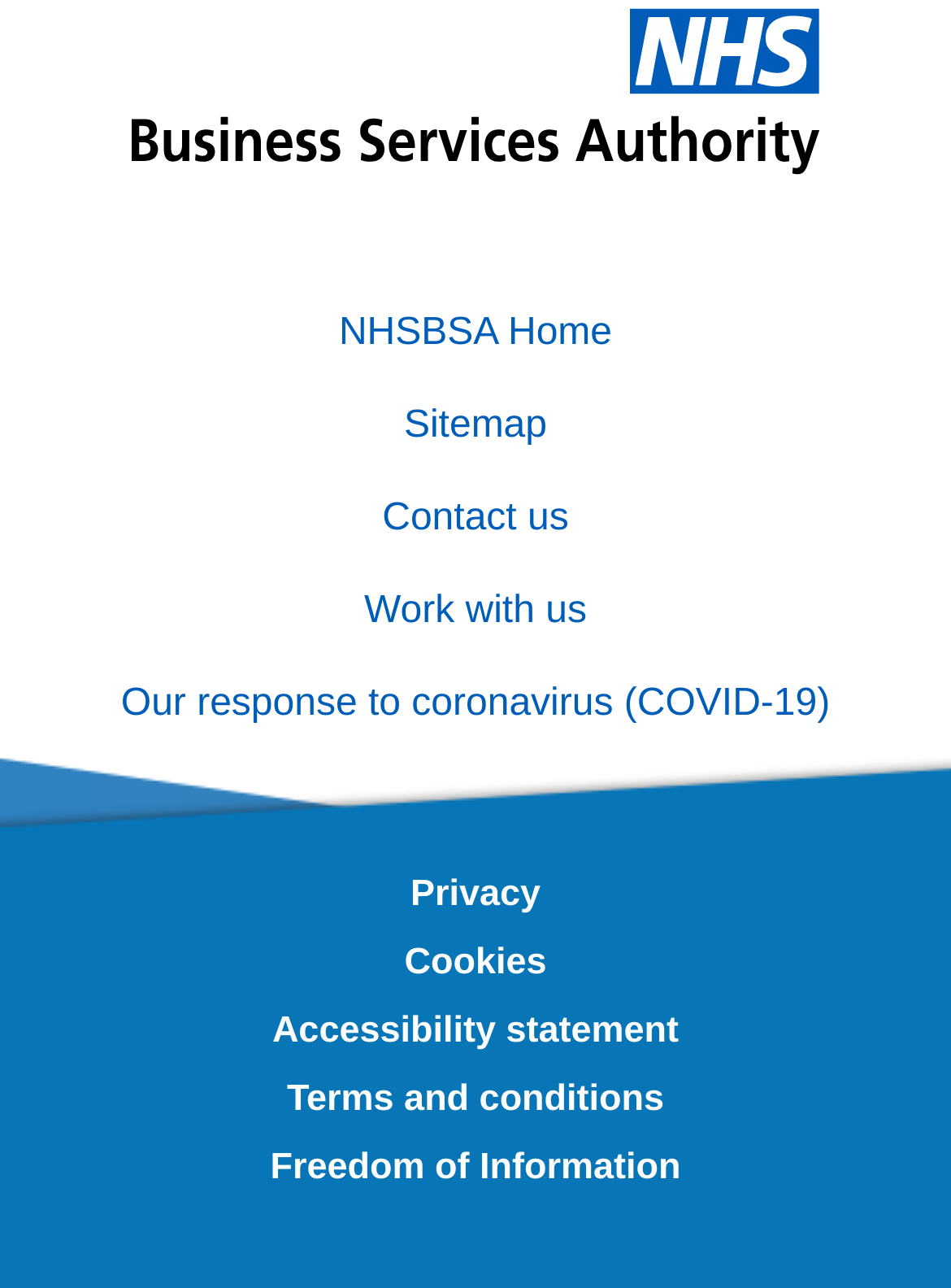Answer in one word or a short phrase: 
What is the topic of the 'Our response to coronavirus (COVID-19)' link?

COVID-19